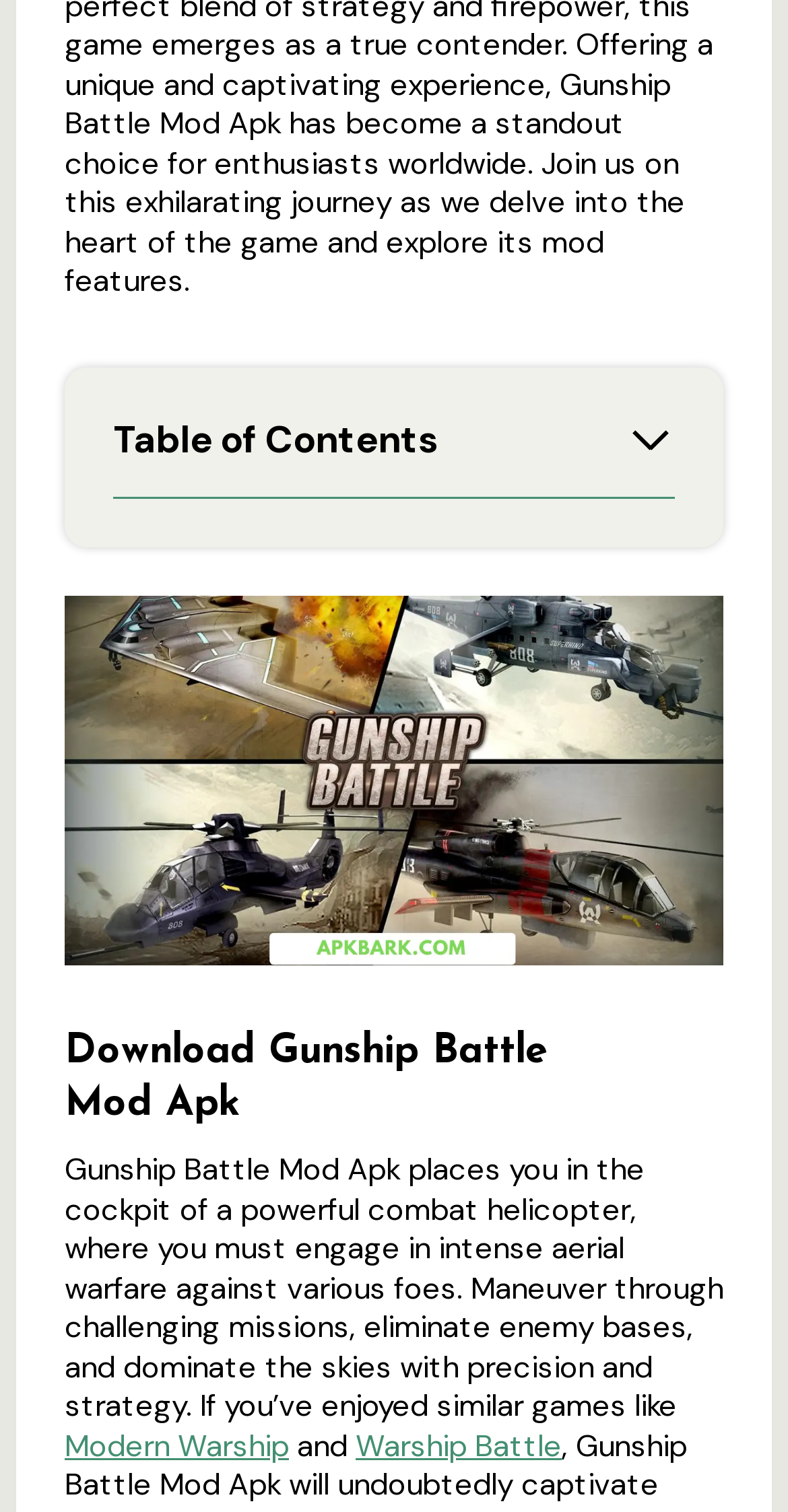Using the webpage screenshot, locate the HTML element that fits the following description and provide its bounding box: "All Unlocked".

[0.231, 0.468, 0.492, 0.497]